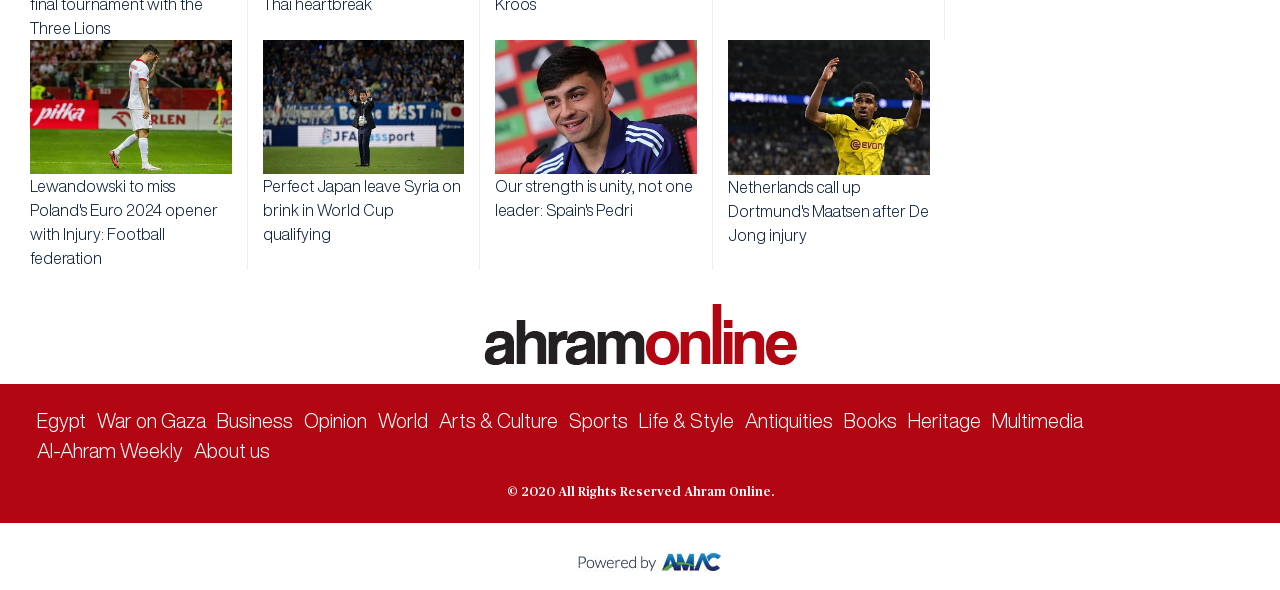Find the bounding box coordinates for the area you need to click to carry out the instruction: "Check out the latest news from Egypt". The coordinates should be four float numbers between 0 and 1, indicated as [left, top, right, bottom].

[0.029, 0.695, 0.067, 0.731]